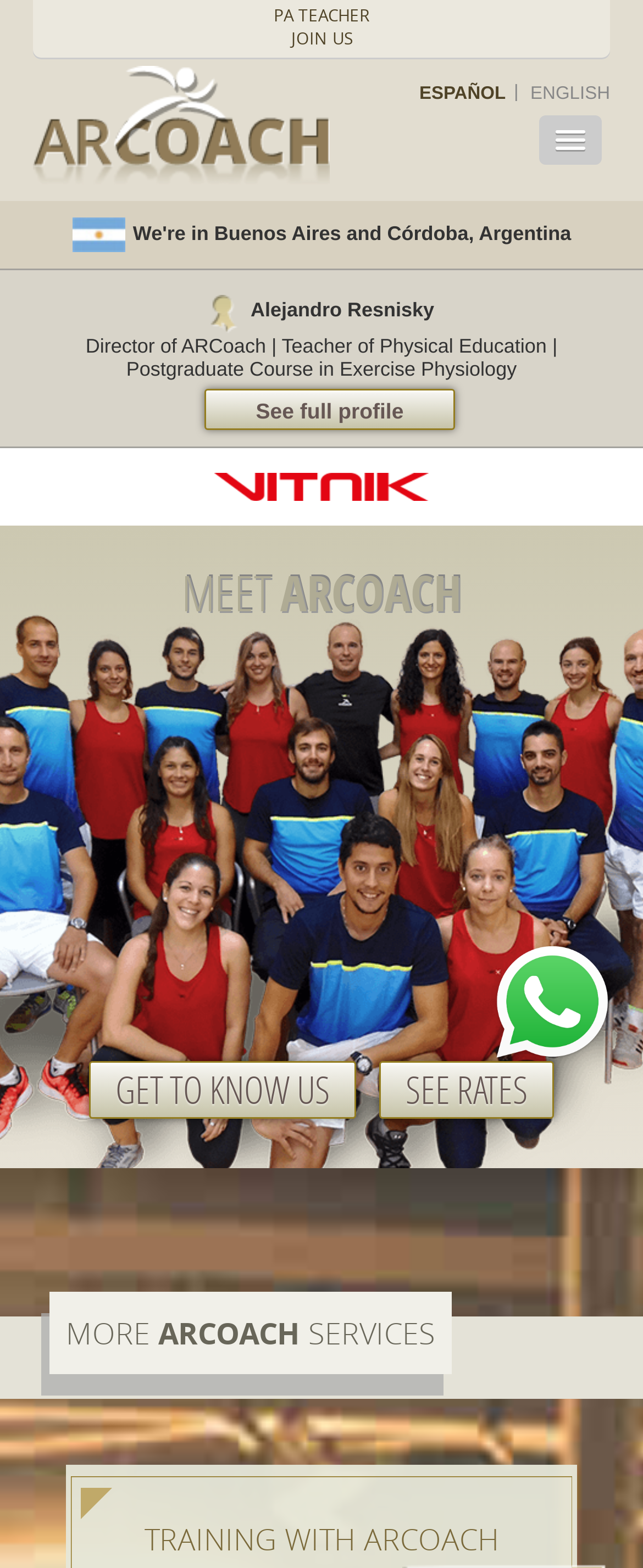Using the given element description, provide the bounding box coordinates (top-left x, top-left y, bottom-right x, bottom-right y) for the corresponding UI element in the screenshot: English

[0.825, 0.054, 0.949, 0.066]